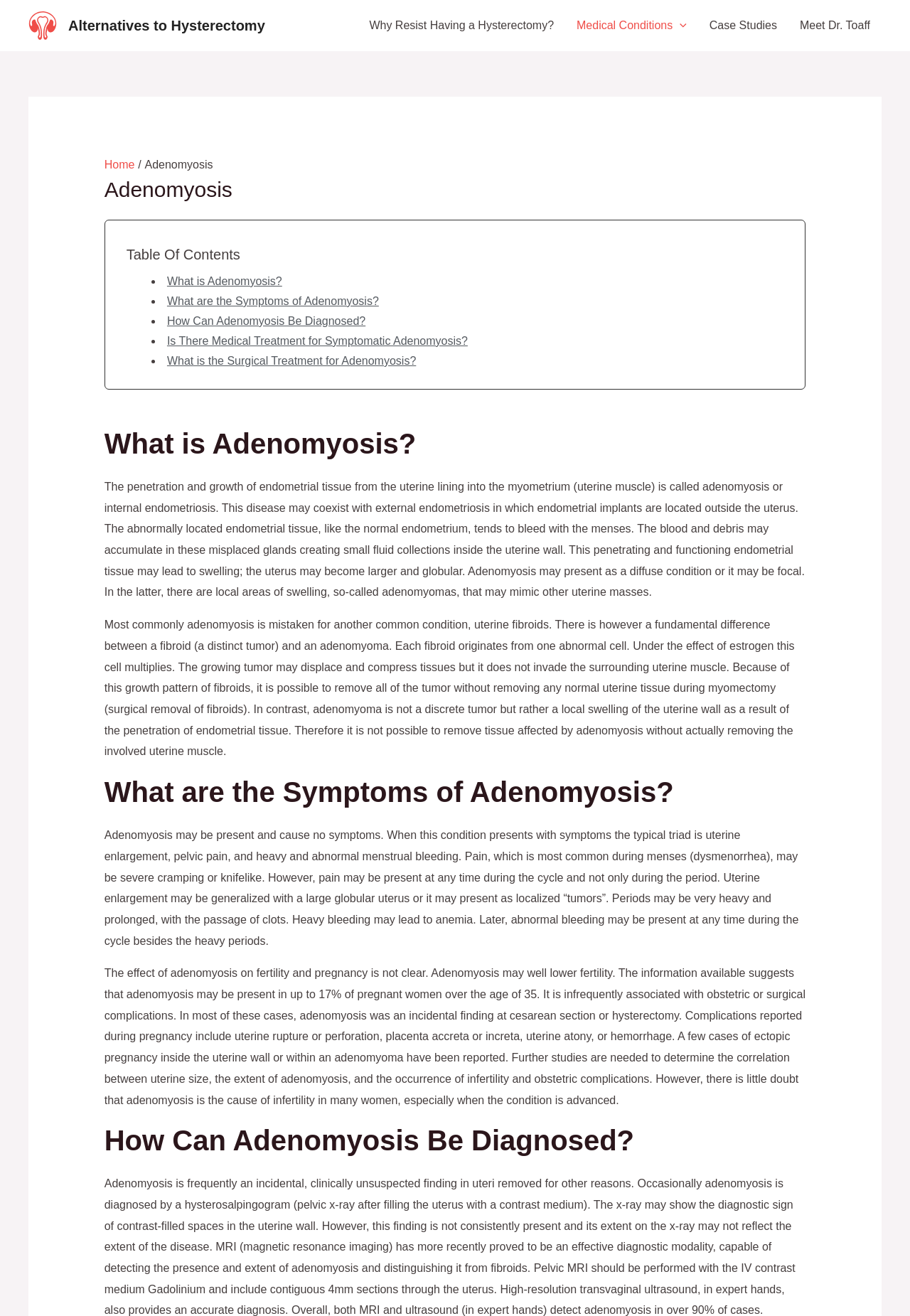Respond with a single word or phrase for the following question: 
What are the typical symptoms of adenomyosis?

uterine enlargement, pelvic pain, and heavy bleeding